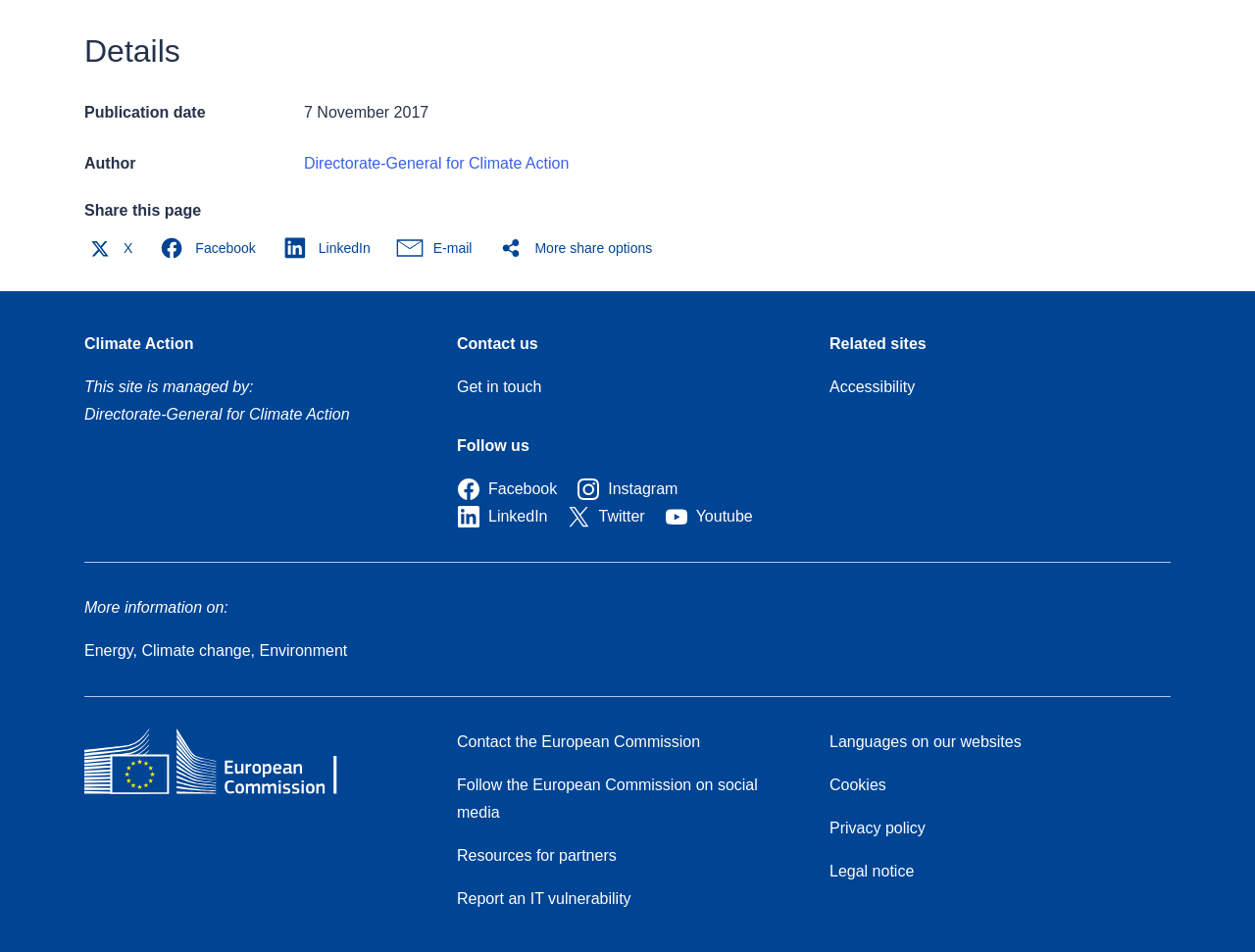Who is the author of this page?
Carefully analyze the image and provide a detailed answer to the question.

I found the author by looking at the description list term 'Author' and its corresponding description list detail, which is a link to 'Directorate-General for Climate Action'.